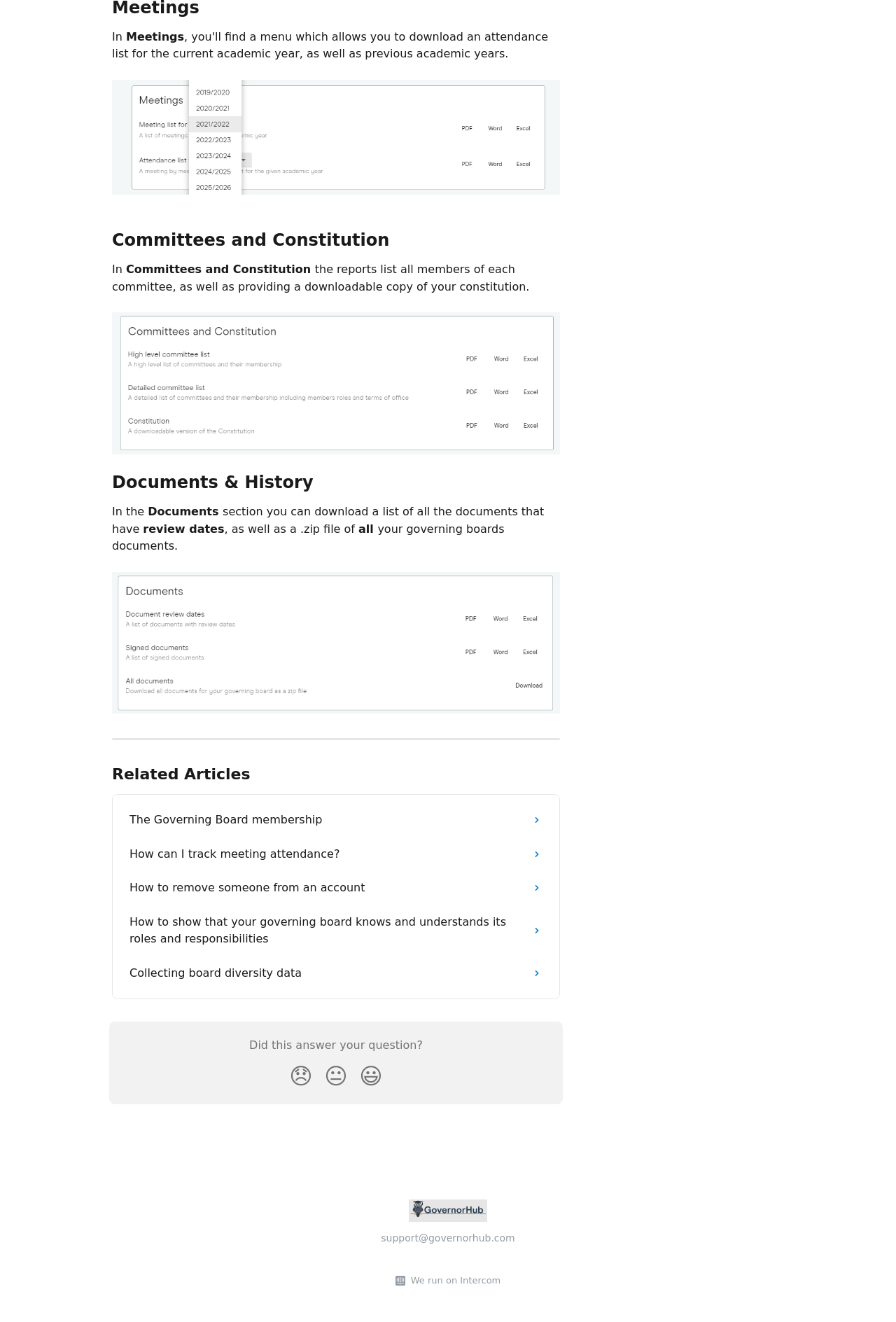Find the bounding box of the element with the following description: "😃". The coordinates must be four float numbers between 0 and 1, formatted as [left, top, right, bottom].

[0.395, 0.8, 0.434, 0.829]